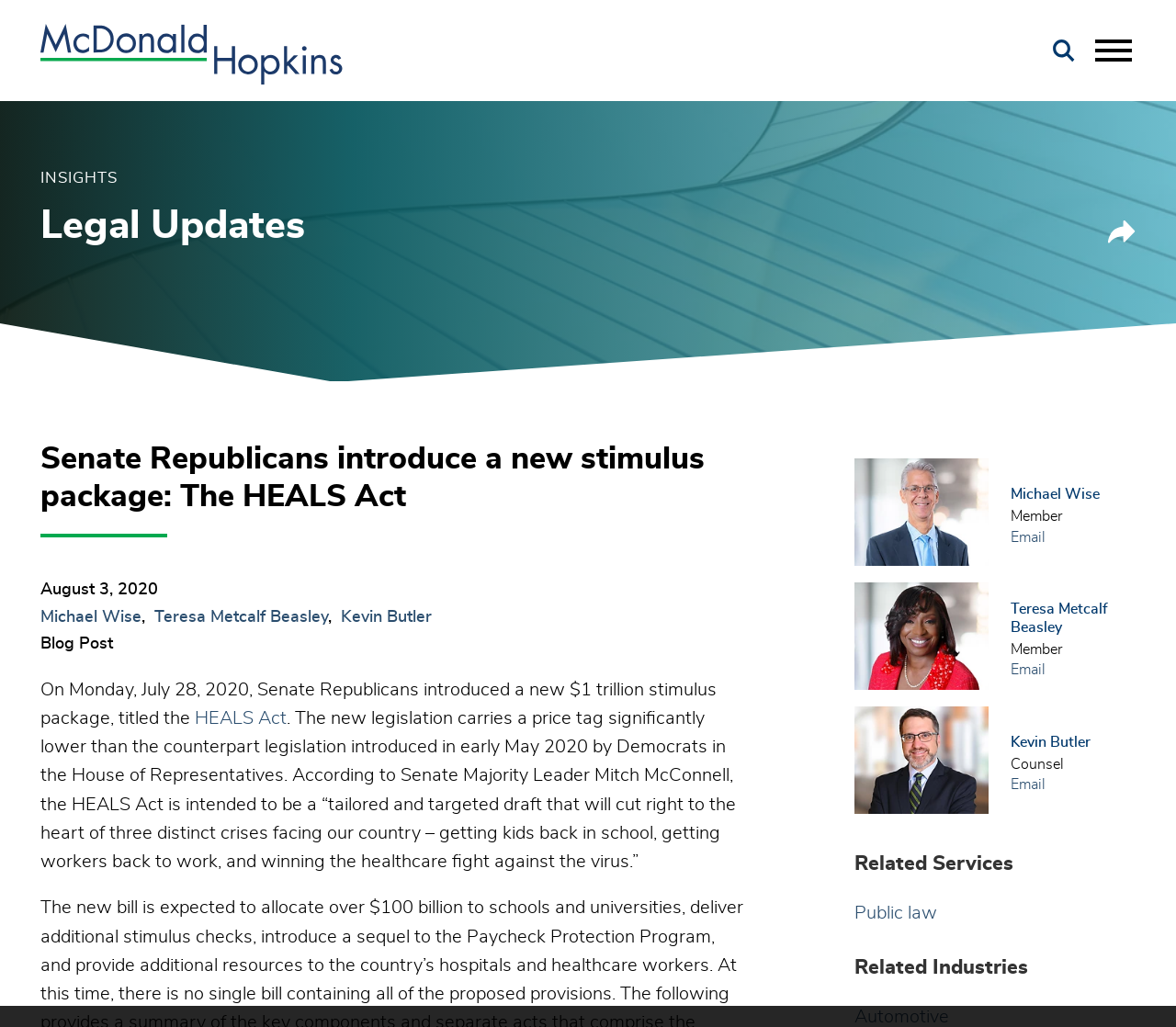Identify the bounding box coordinates of the HTML element based on this description: "Teresa Metcalf Beasley".

[0.859, 0.586, 0.941, 0.618]